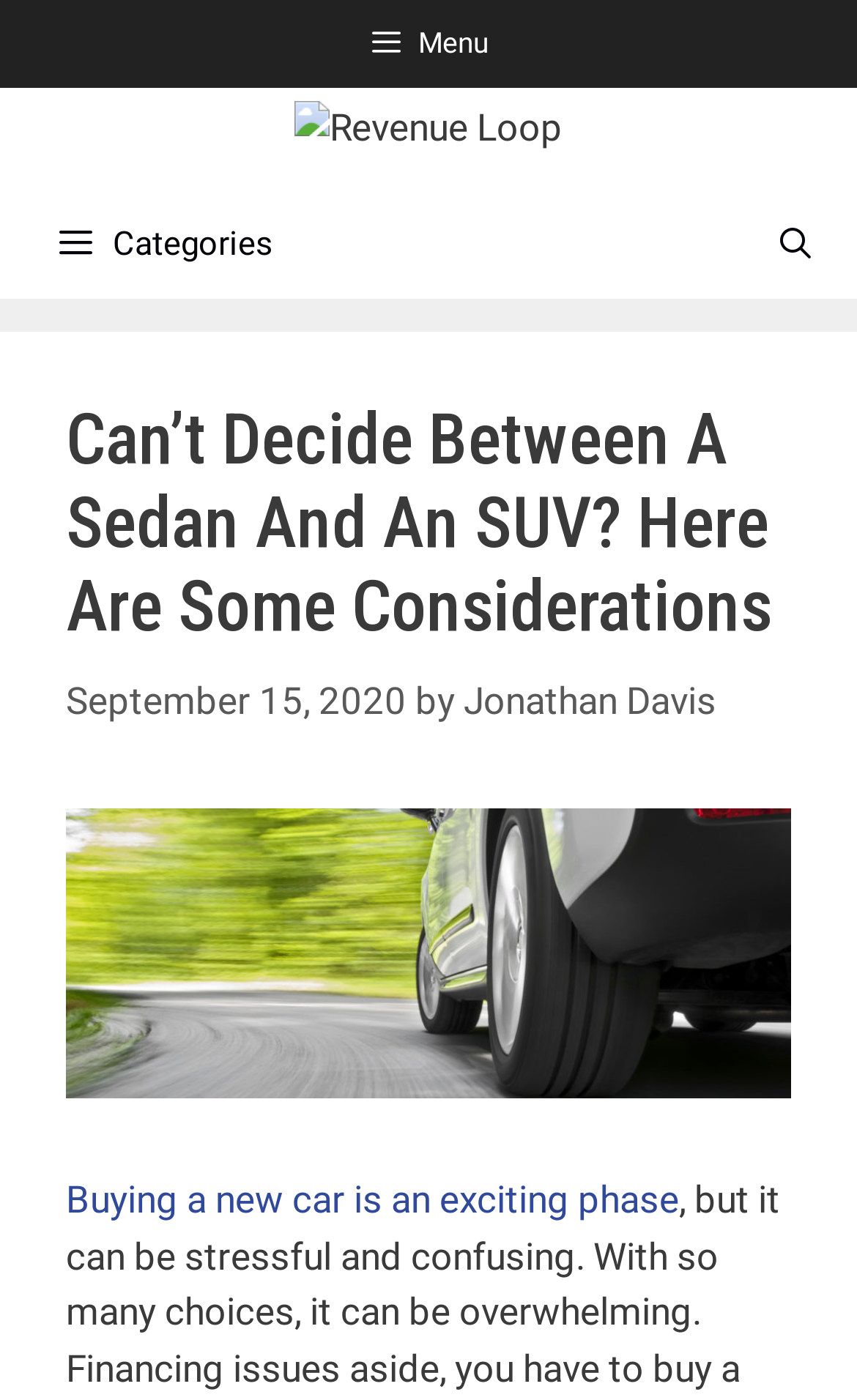Describe all the key features of the webpage in detail.

The webpage is about deciding between a sedan and an SUV when buying a new car. At the top left corner, there is a button with a menu icon. Next to it, there is a banner with a link to the website "Revenue Loop" accompanied by an image of the website's logo. 

Below the banner, there is a navigation menu with a search bar link and a categories button. The categories button is not expanded. 

The main content of the webpage starts with a header section that takes up most of the width of the page. It contains a heading that asks if the user can't decide between a sedan and an SUV, followed by the date "September 15, 2020" and the author's name "Jonathan Davis". 

Below the header section, there is an image of a car on a curve, taking up most of the width of the page. 

Finally, there is a link to an article or a section that starts with the sentence "Buying a new car is an exciting phase".